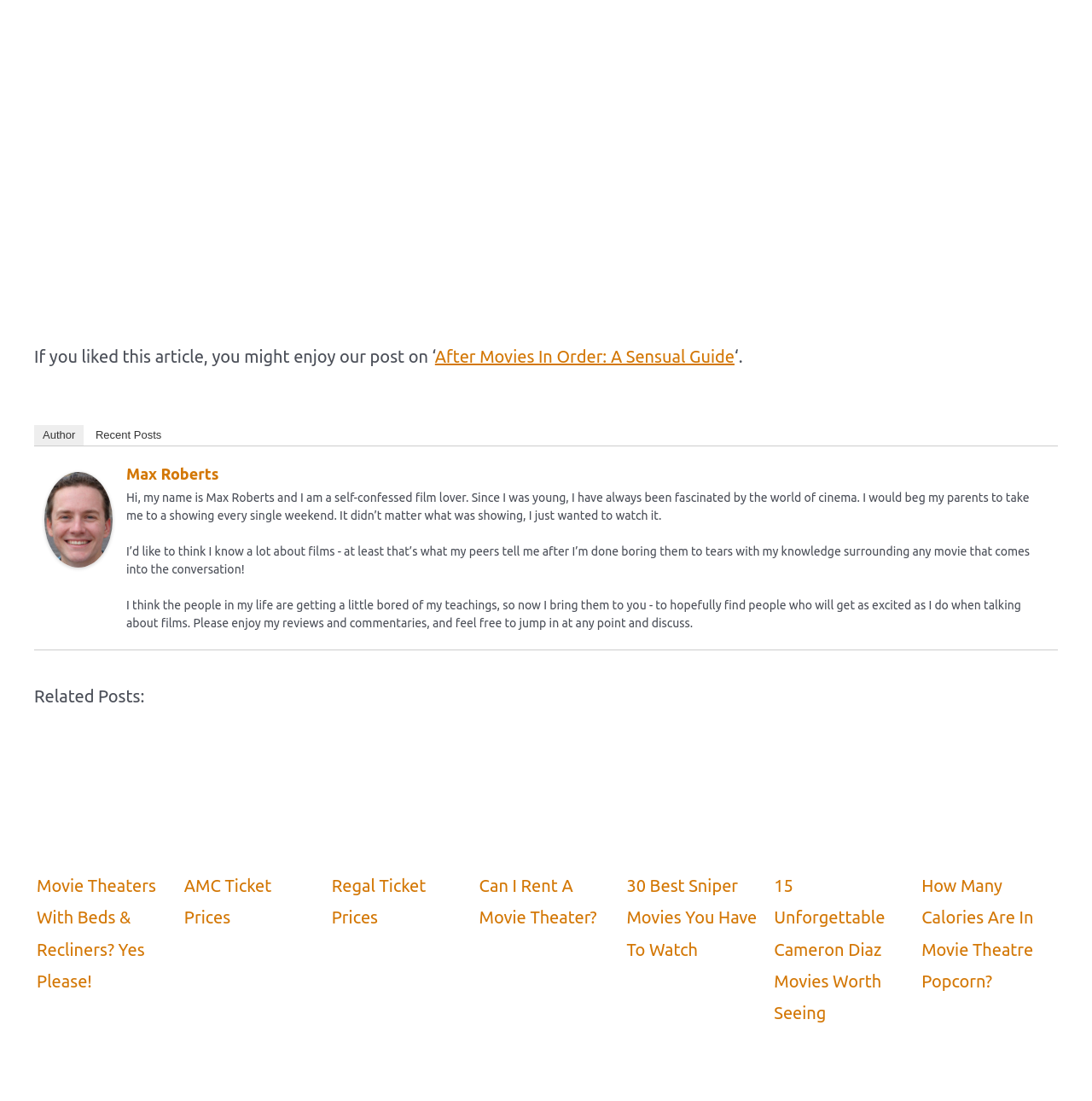Please provide a comprehensive response to the question based on the details in the image: What is the name of the person who wrote the text about being a film lover?

The name of the person who wrote the text about being a film lover is Max Roberts, which can be found by reading the text 'Hi, my name is Max Roberts and I am a self-confessed film lover.'